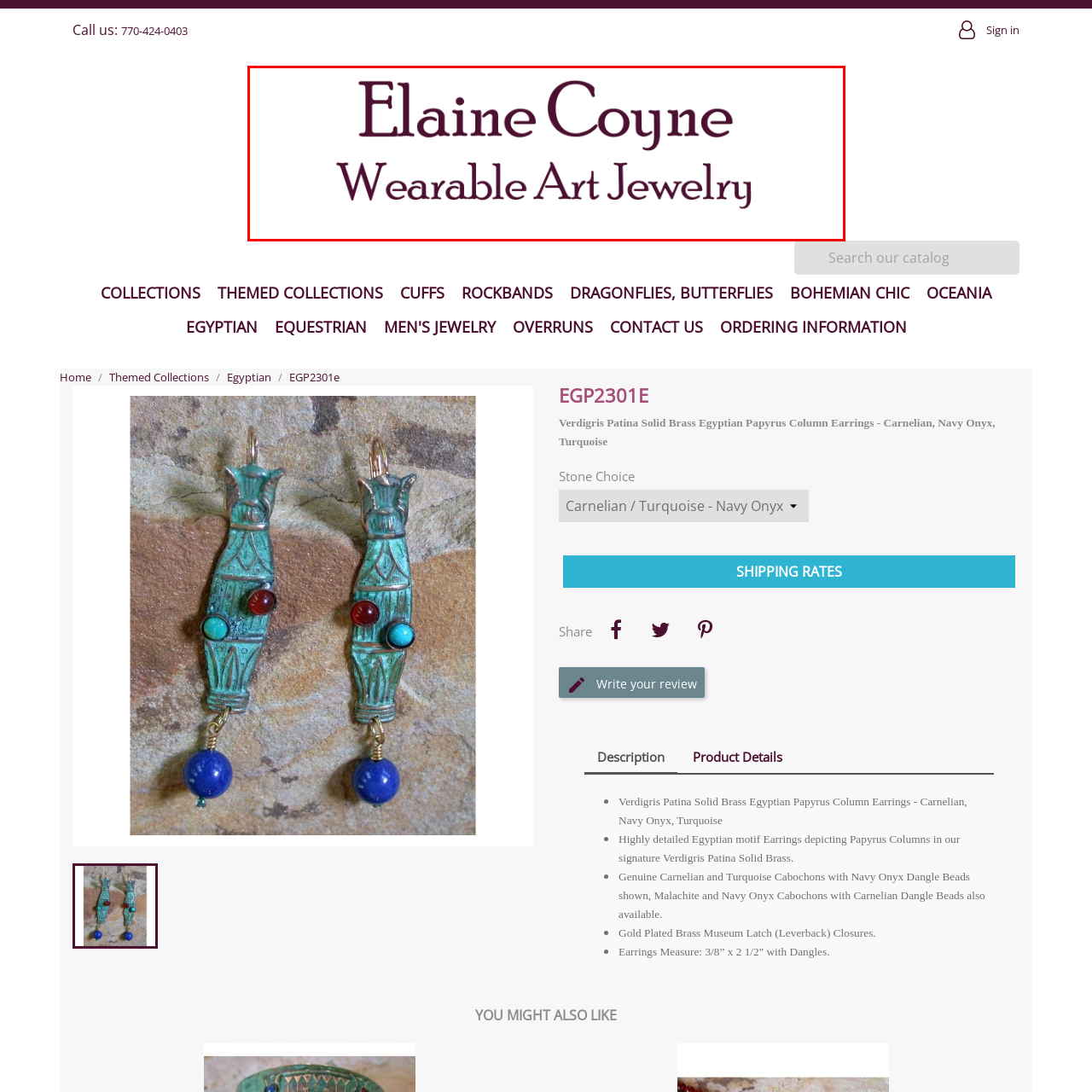What type of products does Elaine Coyne offer?
Observe the image inside the red bounding box and answer the question using only one word or a short phrase.

Jewelry